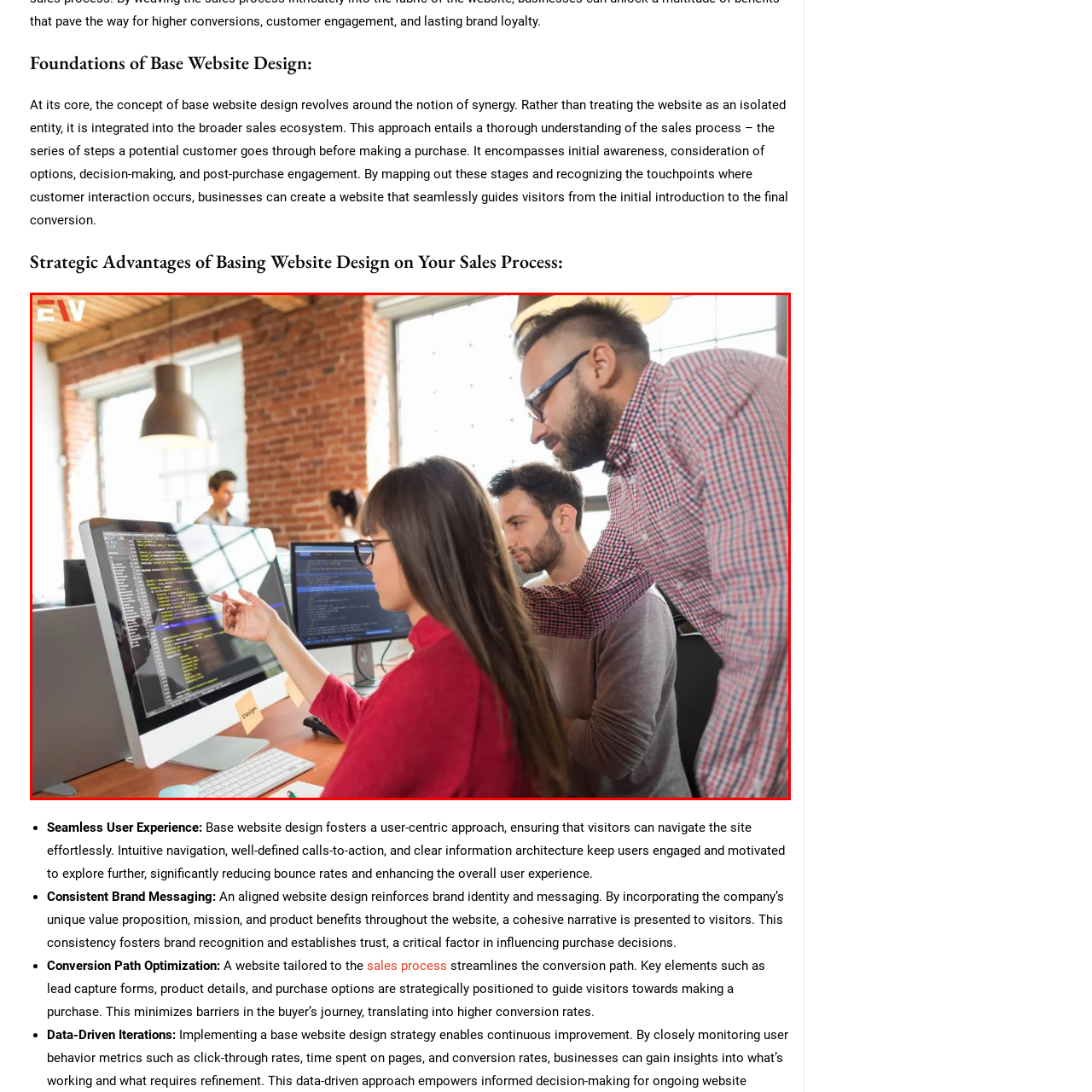Check the area bordered by the red box and provide a single word or phrase as the answer to the question: What is the backdrop of the modern office?

exposed brick walls and large windows